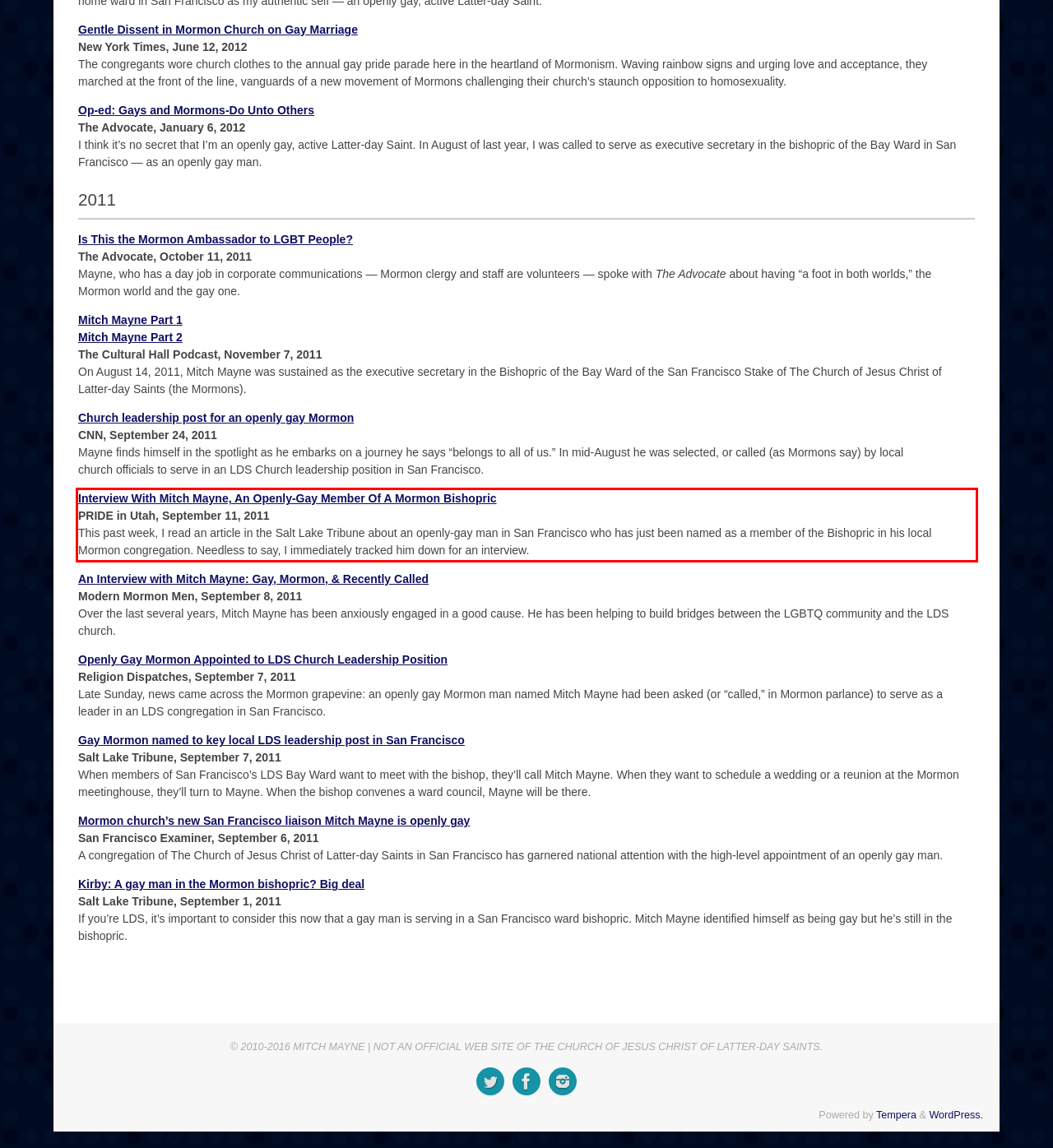You are provided with a screenshot of a webpage featuring a red rectangle bounding box. Extract the text content within this red bounding box using OCR.

Interview With Mitch Mayne, An Openly-Gay Member Of A Mormon Bishopric PRIDE in Utah, September 11, 2011 This past week, I read an article in the Salt Lake Tribune about an openly-gay man in San Francisco who has just been named as a member of the Bishopric in his local Mormon congregation. Needless to say, I immediately tracked him down for an interview.